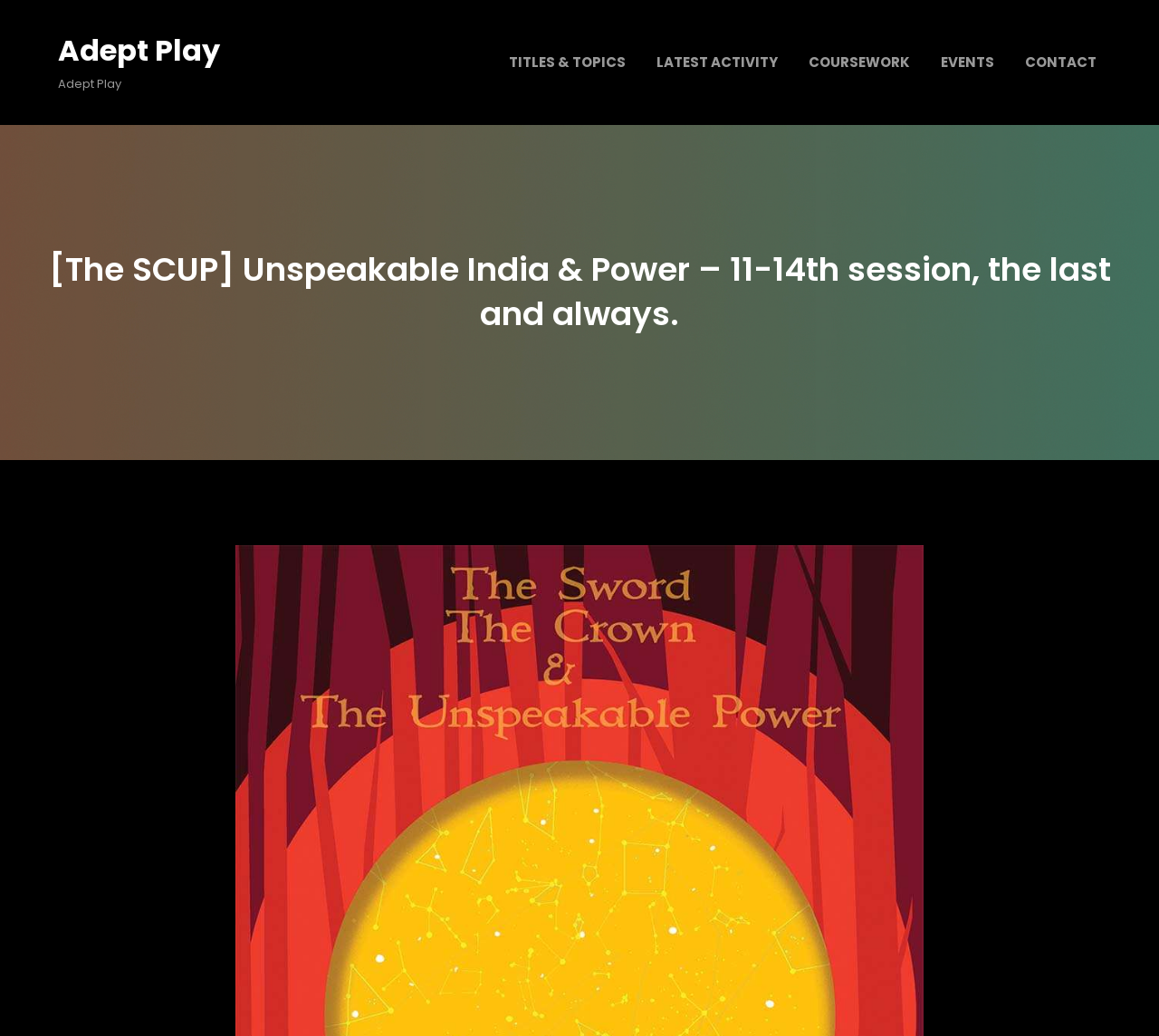What is the text of the link that has the same text as the main heading?
Please answer the question with as much detail as possible using the screenshot.

I found that the main heading has a text of '[The SCUP] Unspeakable India & Power – 11-14th session, the last and always. – Adept Play'. Then, I looked for a link that has the same text as 'Adept Play' and found it with a bounding box coordinate of [0.05, 0.029, 0.19, 0.068].